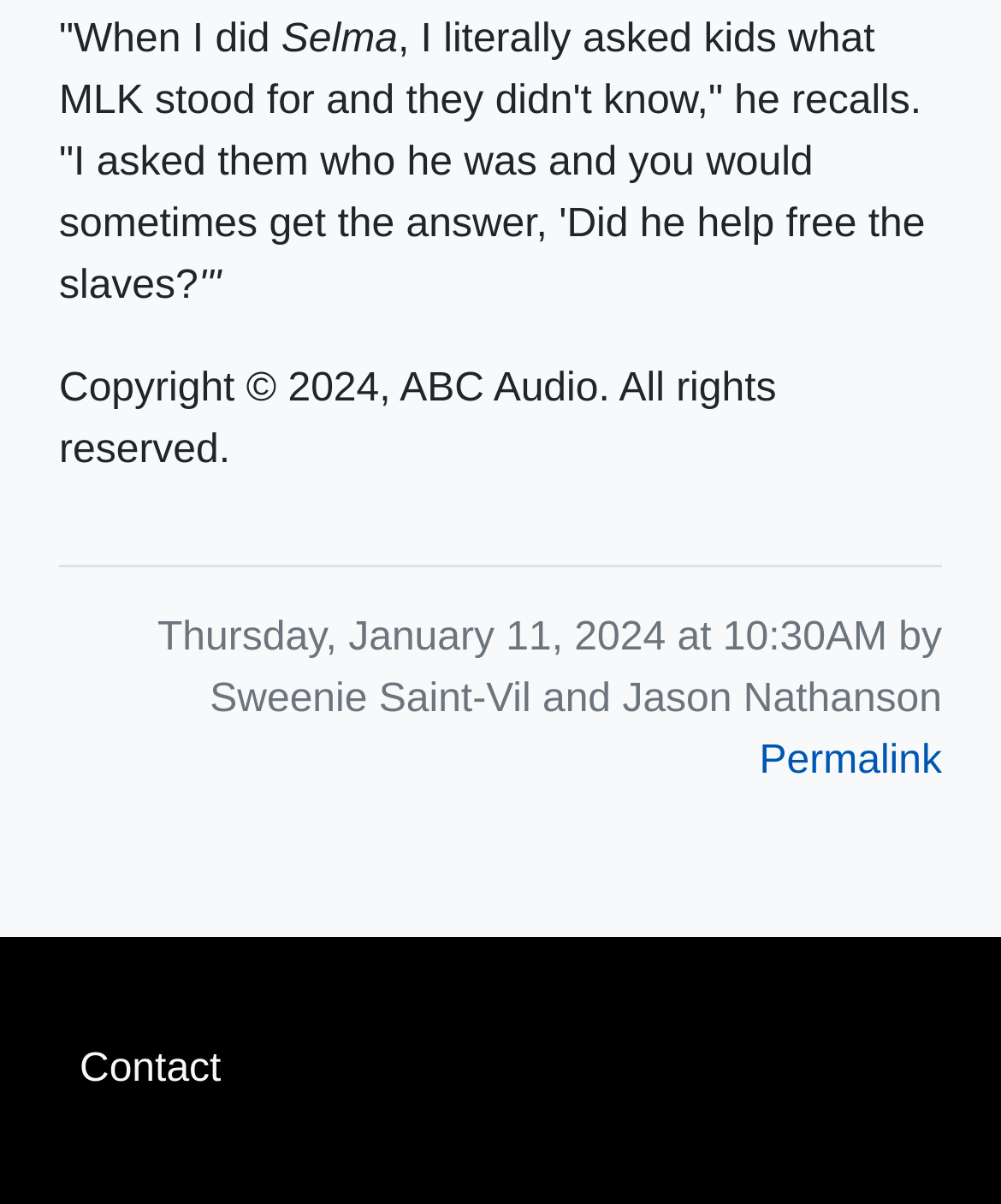Using the element description: "Permalink", determine the bounding box coordinates for the specified UI element. The coordinates should be four float numbers between 0 and 1, [left, top, right, bottom].

[0.759, 0.614, 0.941, 0.65]